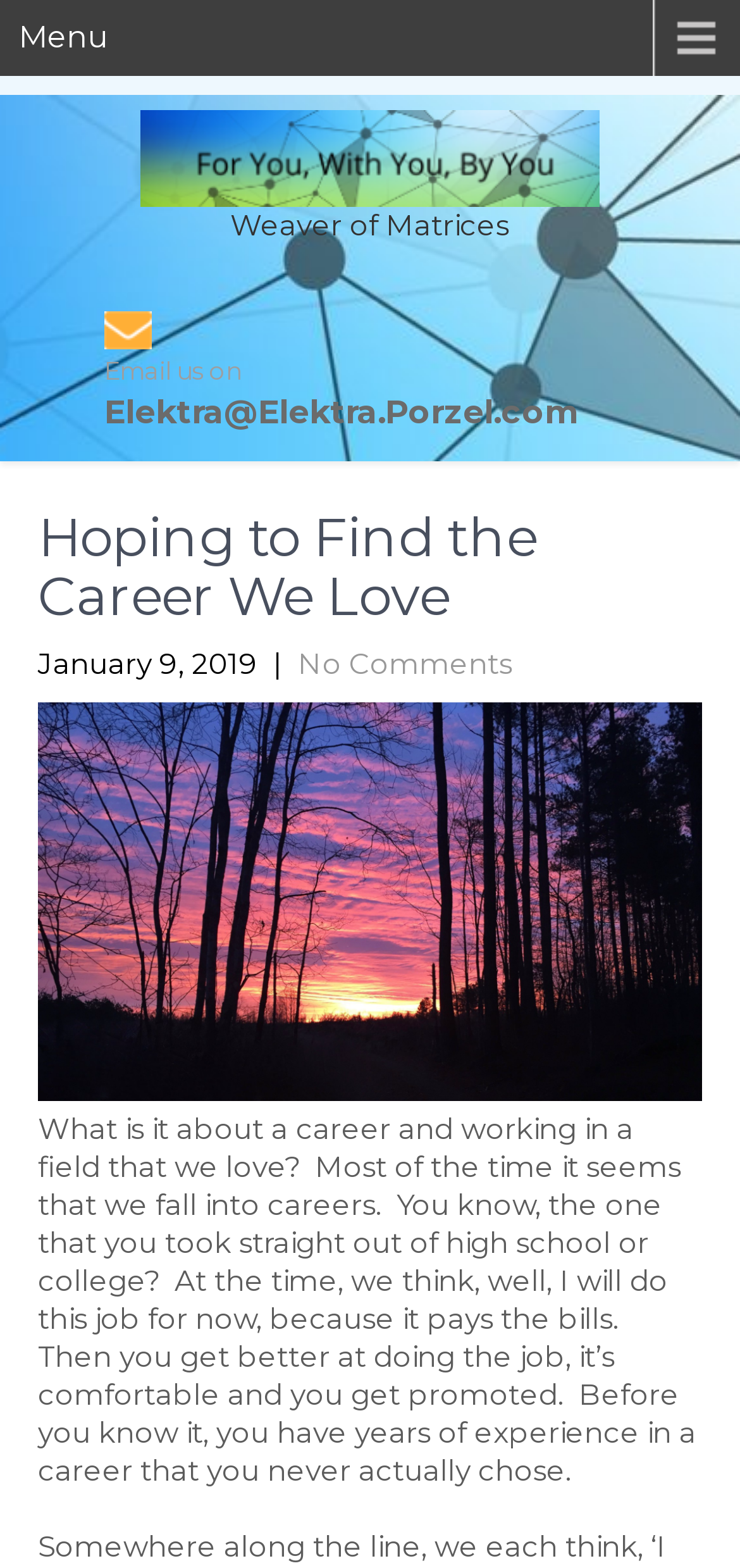Based on the image, please respond to the question with as much detail as possible:
What is the author's profession?

The author's profession is mentioned in the StaticText element 'Weaver of Matrices' which is a child of the LayoutTable element. This element is located at the top of the webpage, indicating that it is a prominent feature of the author's identity.